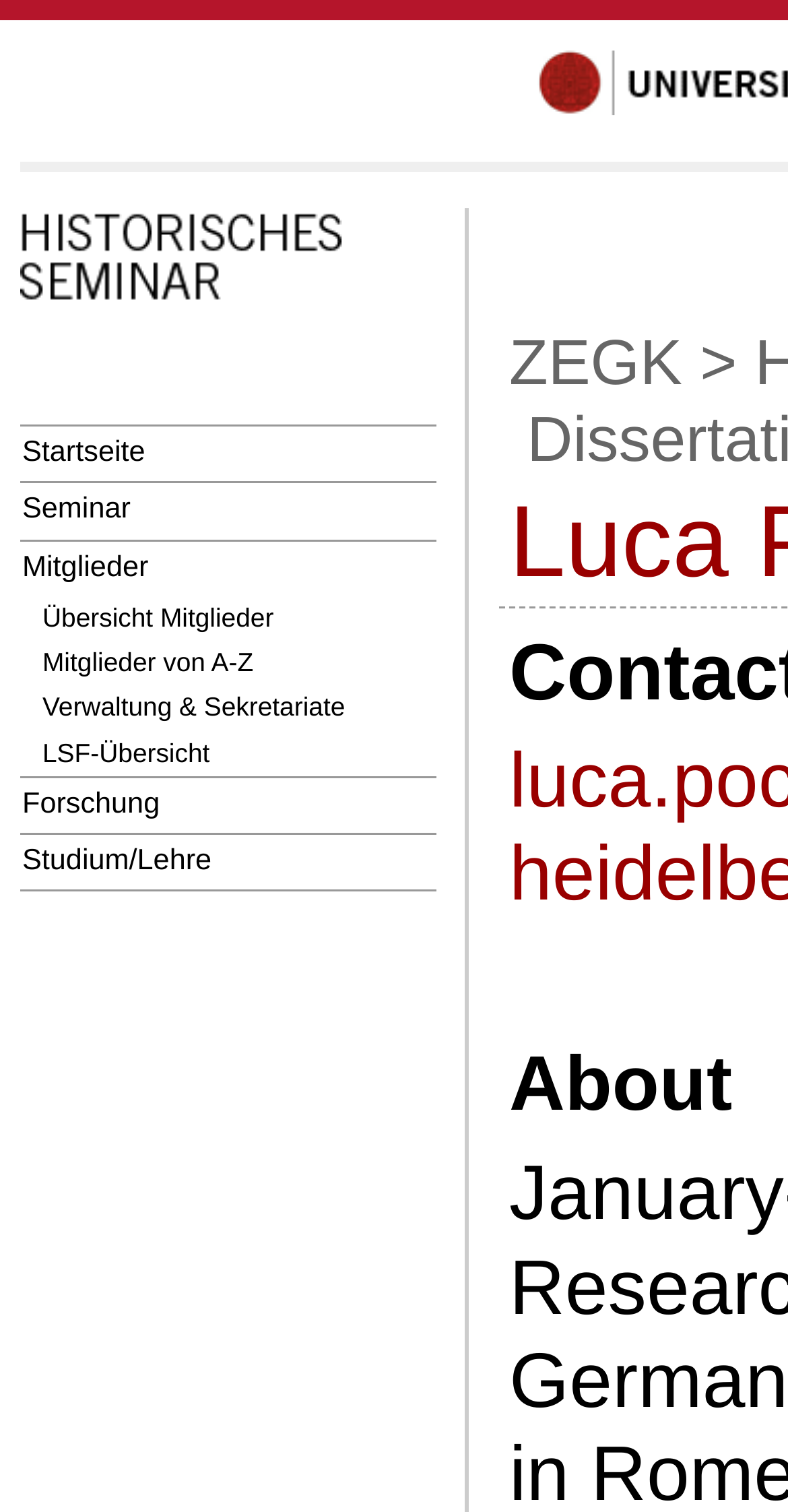Using the webpage screenshot, locate the HTML element that fits the following description and provide its bounding box: "Startseite".

[0.026, 0.281, 0.554, 0.32]